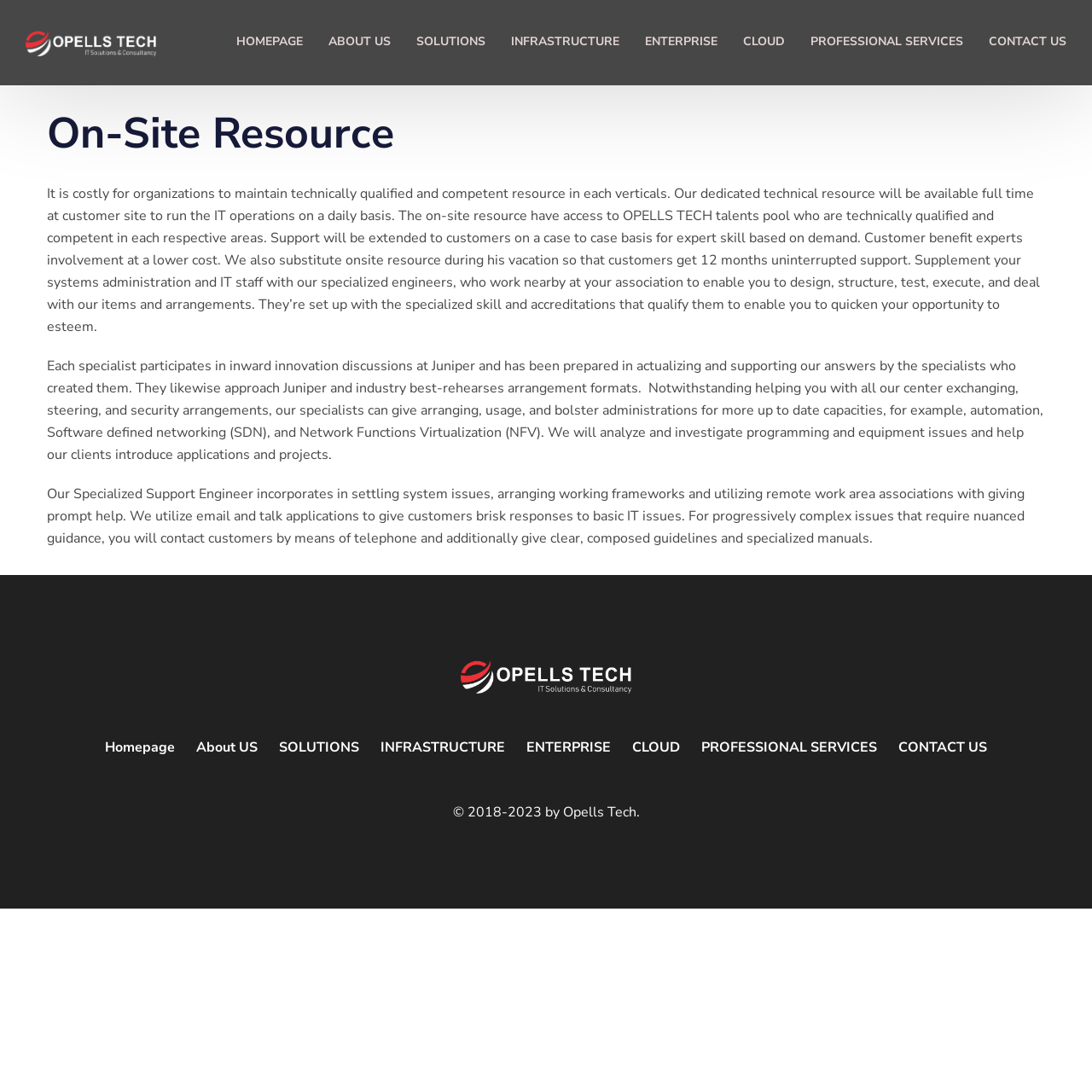What is the main service provided by Opells Tech?
Please interpret the details in the image and answer the question thoroughly.

I determined the main service by reading the heading 'On-Site Resource' on the webpage, which is followed by a detailed description of the service. This suggests that On-Site Resource is the main service provided by Opells Tech.